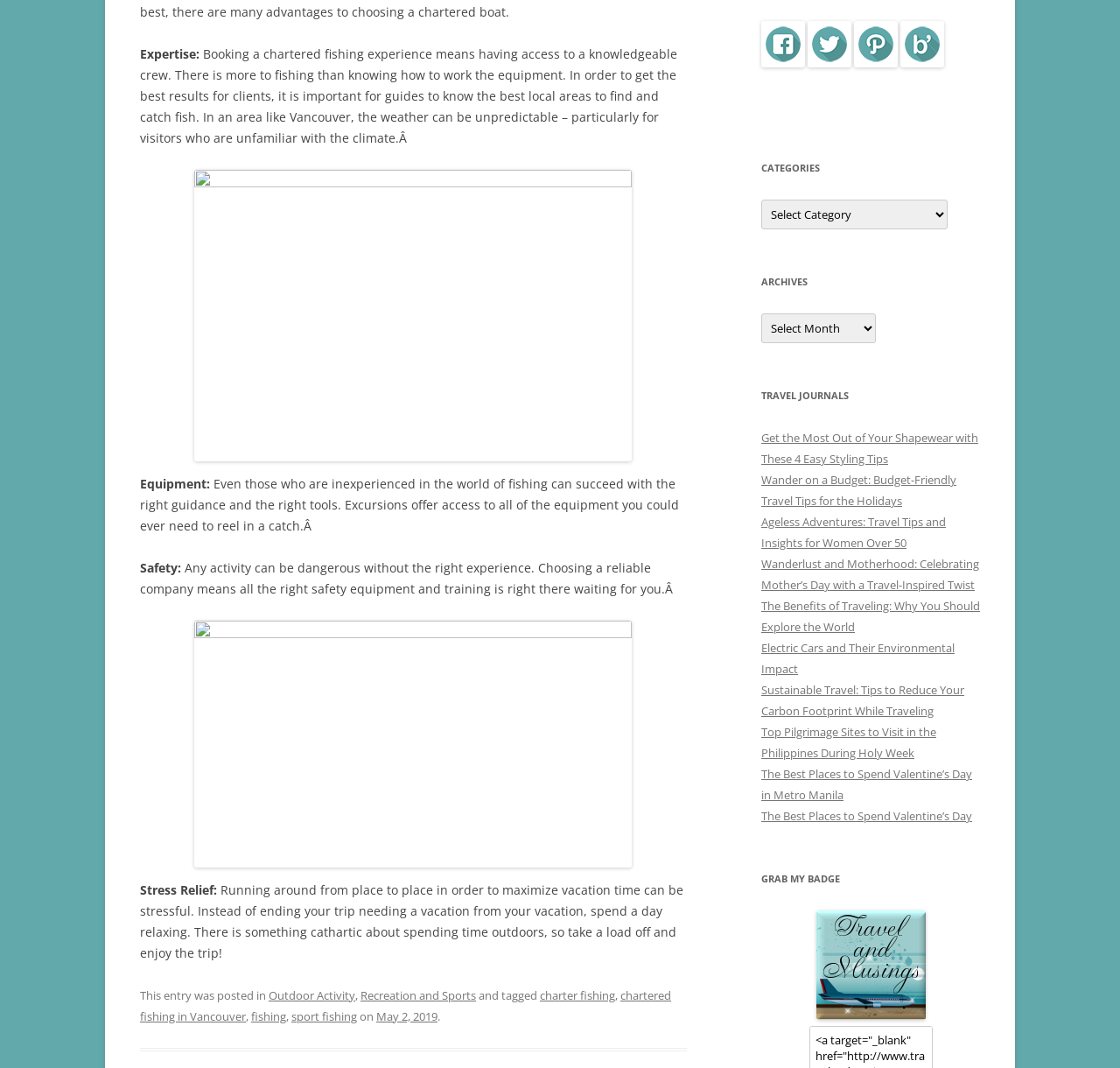Reply to the question with a brief word or phrase: What is one of the safety measures provided by a reliable chartered fishing company?

Safety equipment